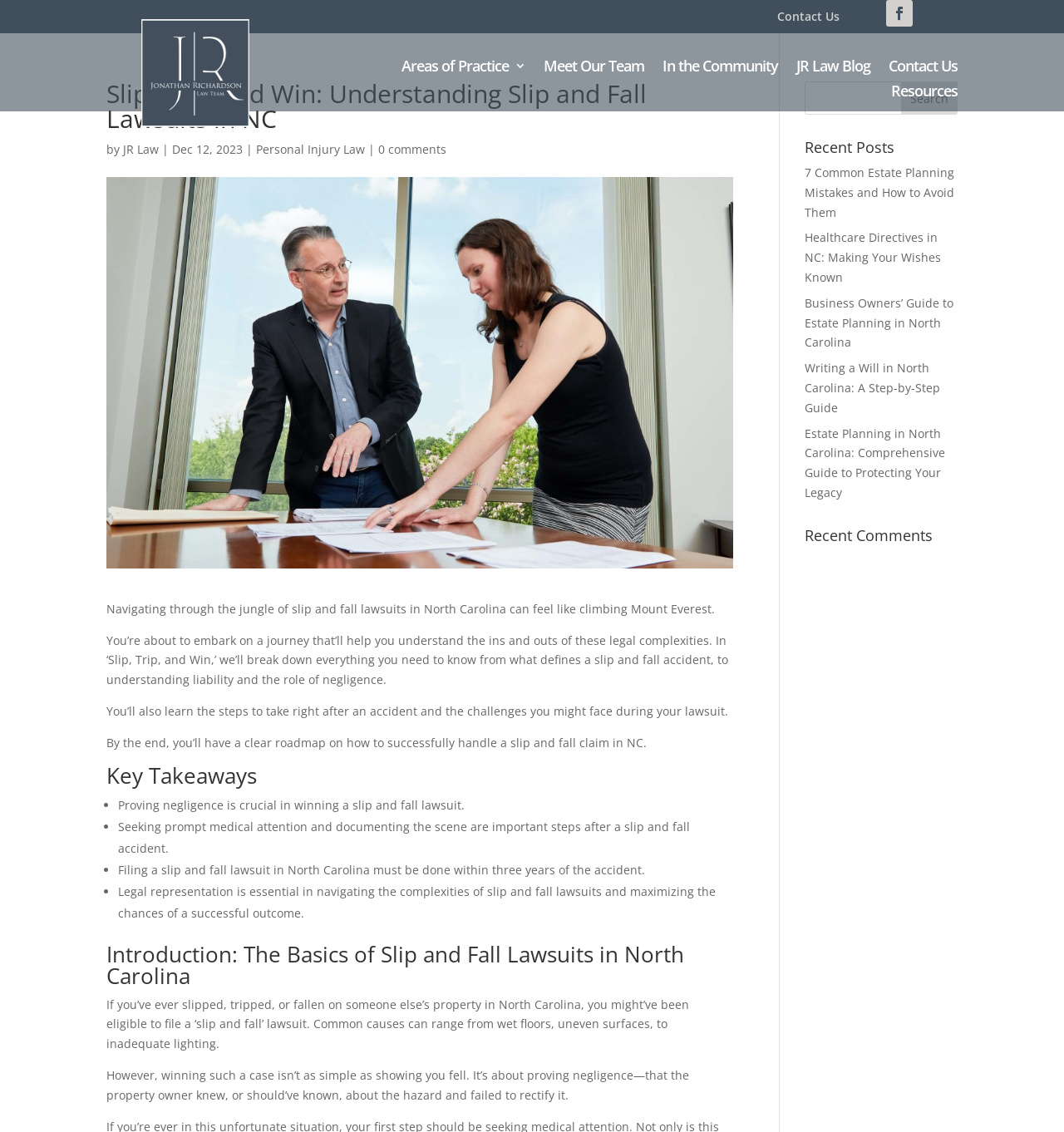Please determine the bounding box coordinates of the element's region to click in order to carry out the following instruction: "Search for a topic". The coordinates should be four float numbers between 0 and 1, i.e., [left, top, right, bottom].

[0.756, 0.072, 0.9, 0.101]